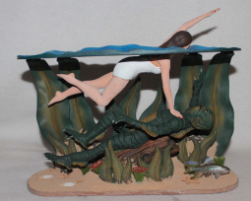Offer a detailed narrative of the image.

This image features a detailed diorama titled "Swimming with Kay," showcasing a dramatic underwater scene. In the foreground, a sculpted figure of a woman, depicted in a bathing suit, gracefully swims above a creature resembling a classic monster, submerged beneath shimmering surface waves. The base of the diorama is adorned with aquatic plants and a small fish, enhancing the underwater motif. The intricate craftsmanship effectively captures the juxtaposition of the swimmer and the mythological creature, evoking a sense of whimsy and adventure reminiscent of vintage monster films. This piece exemplifies the artistry of scale model crafting, combining elements of fantasy and nostalgia.